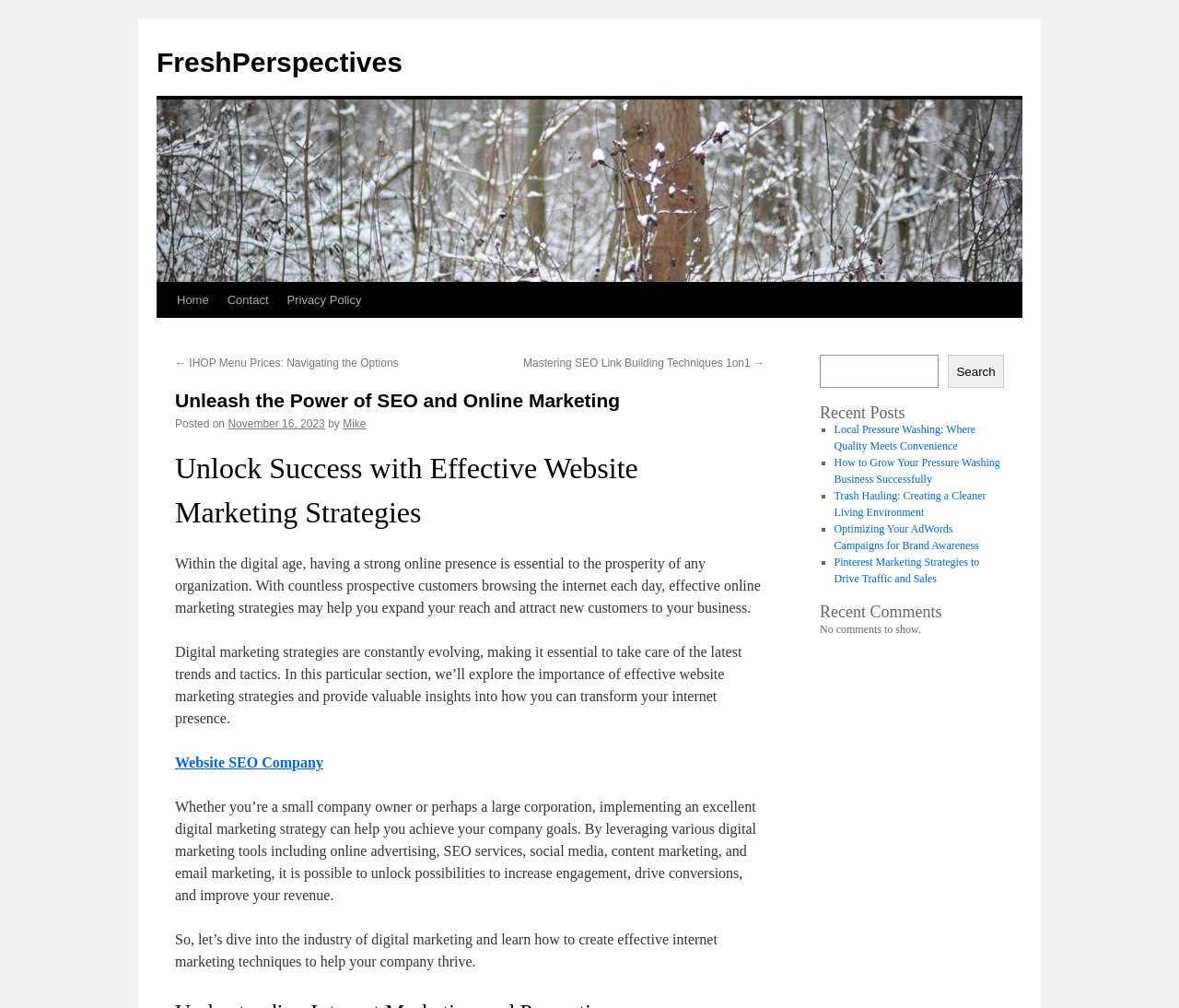Show me the bounding box coordinates of the clickable region to achieve the task as per the instruction: "Read the 'Unlock Success with Effective Website Marketing Strategies' article".

[0.148, 0.443, 0.648, 0.53]